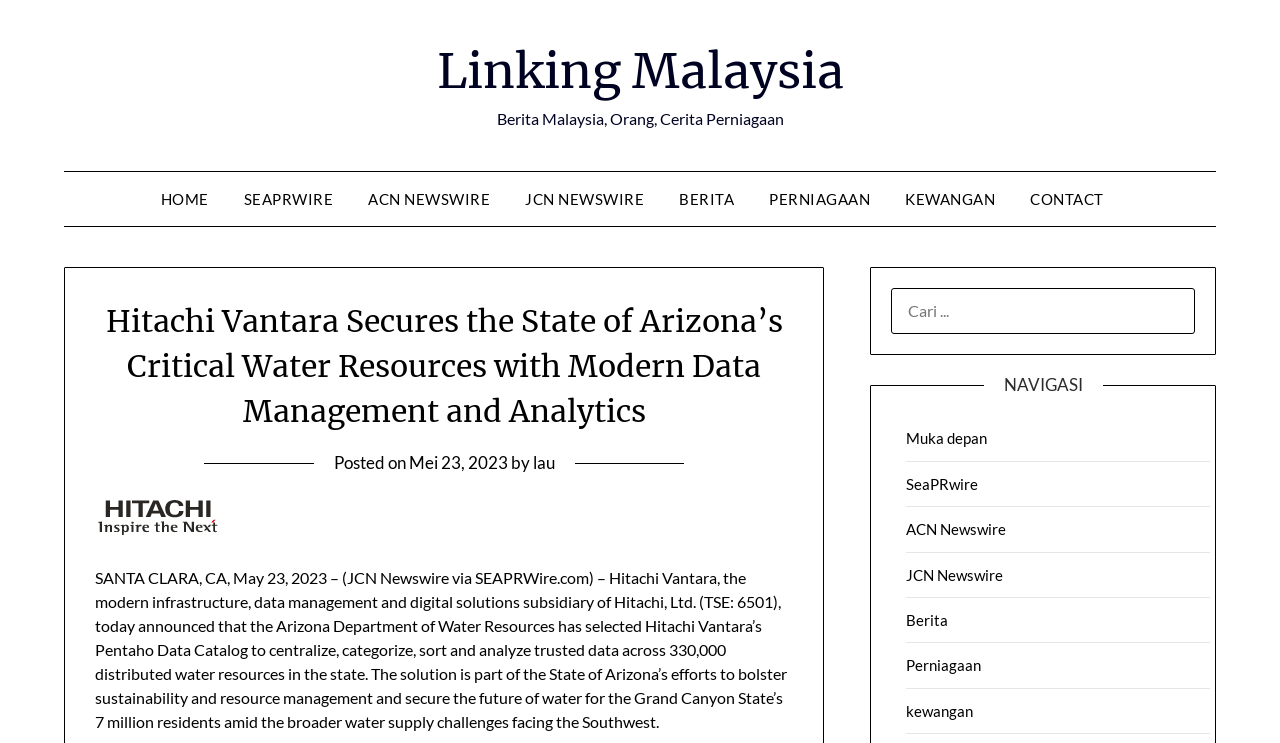Please identify the bounding box coordinates for the region that you need to click to follow this instruction: "Read the news posted on Mei 23, 2023".

[0.319, 0.608, 0.397, 0.636]